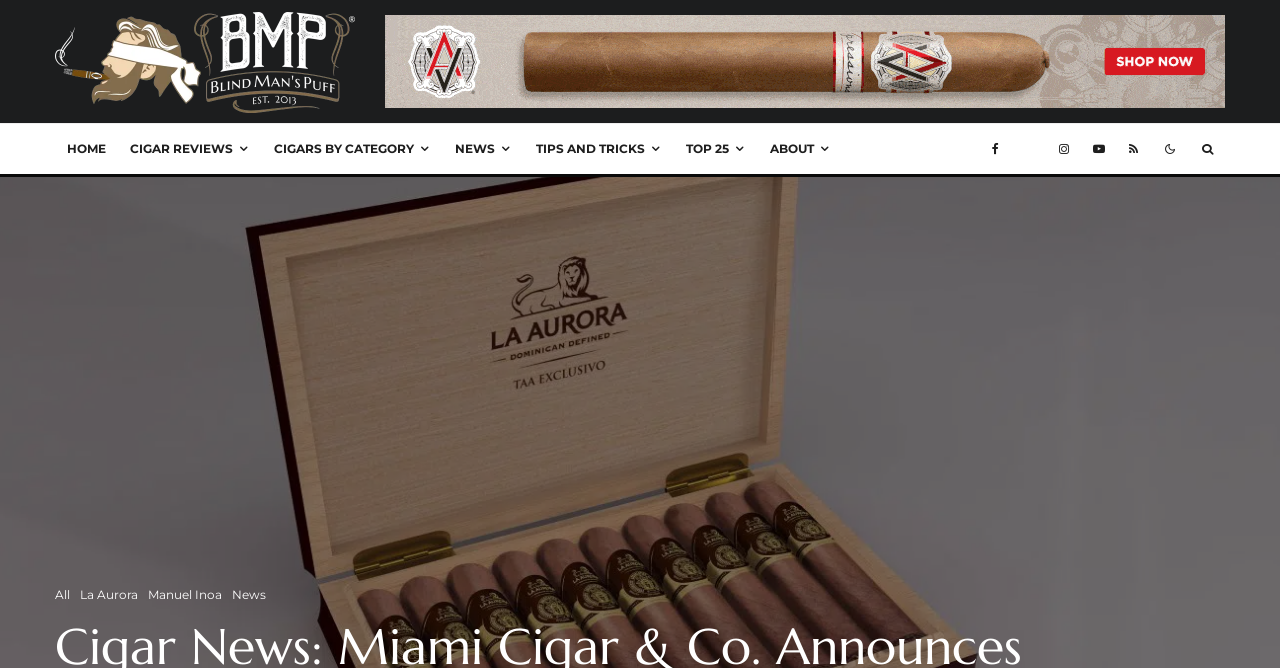Locate the bounding box coordinates of the item that should be clicked to fulfill the instruction: "go to Davidoff".

[0.301, 0.027, 0.957, 0.054]